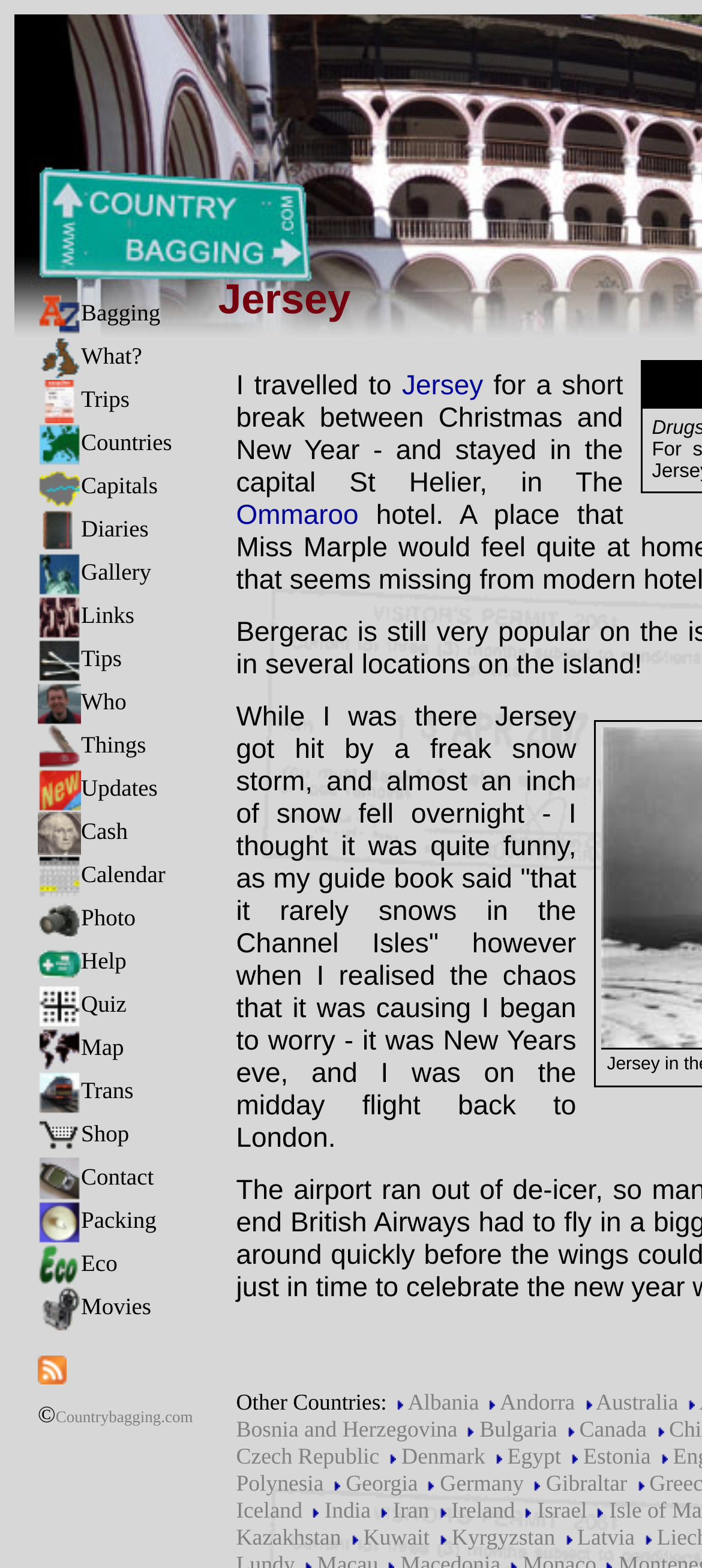Describe all significant elements and features of the webpage.

The webpage is about Jersey, a Channel Island, and appears to be a travel blog or guide. At the top, there is a navigation menu with 25 links, each with an accompanying image, arranged vertically from top to bottom on the left side of the page. The links include "Bagging", "What?", "Trips", "Countries", and others.

On the right side of the page, there is a section about Jersey, with a link to "Jersey" and a static text describing a personal experience of visiting the island, including a freak snowstorm on New Year's Eve. Below this, there is a section titled "Other Countries:" with links to various countries, including Albania, Andorra, Australia, and others, each accompanied by a small image.

The layout of the page is organized, with clear headings and concise text. The use of images and links creates a visually appealing and interactive experience for the user. Overall, the webpage appears to be a personal travel blog or guide, sharing experiences and information about visiting Jersey and other countries.